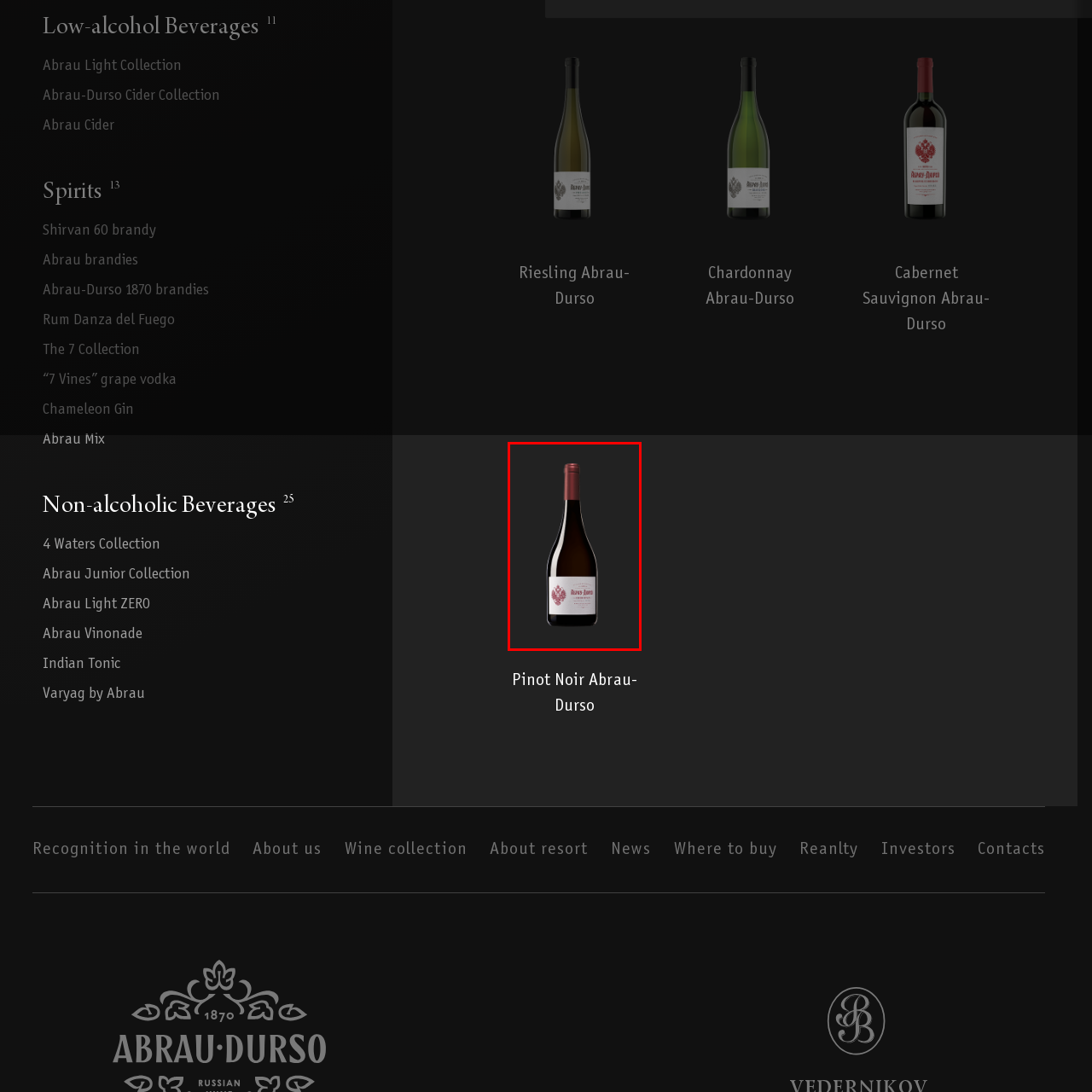Direct your attention to the red-outlined image and answer the question in a word or phrase: What is the name of the wine?

Abrau Zona